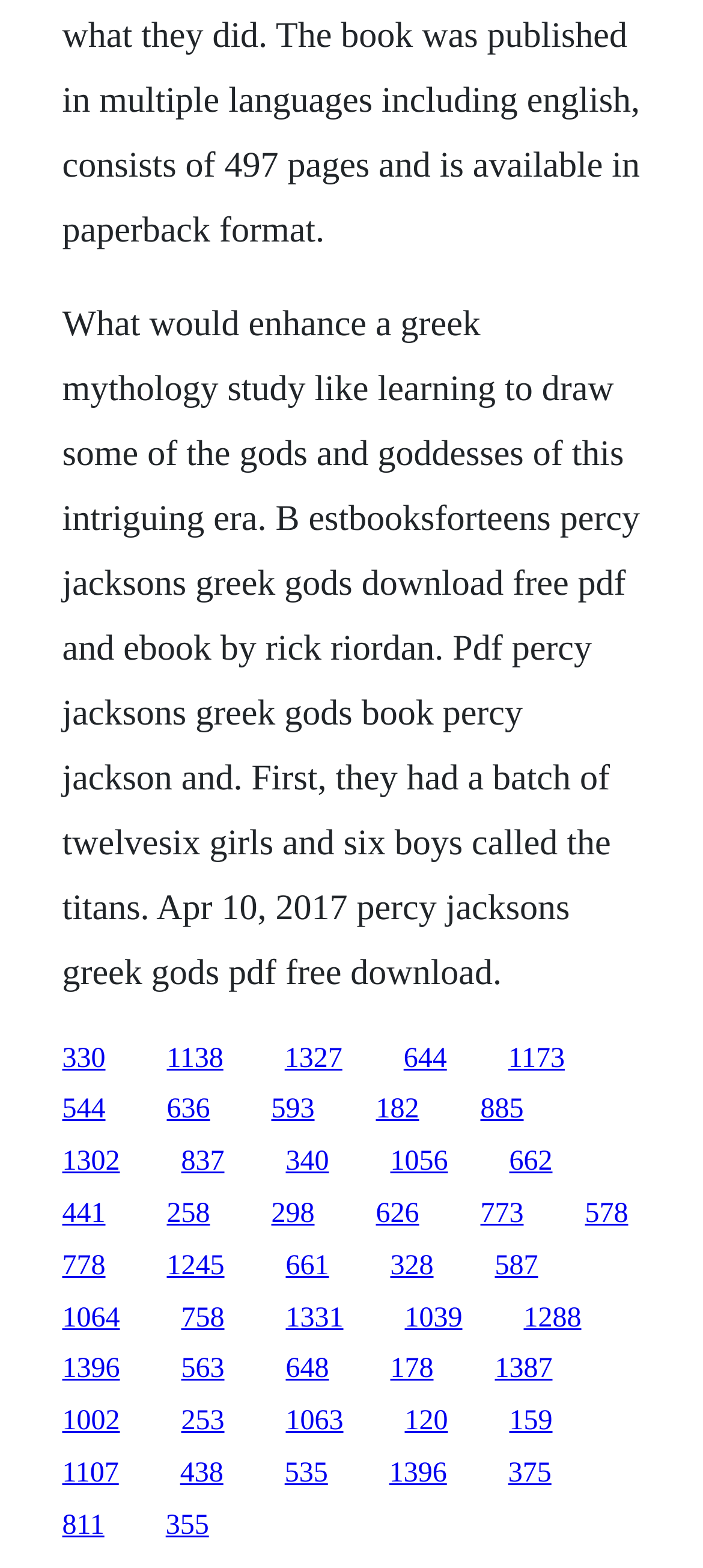Kindly determine the bounding box coordinates for the clickable area to achieve the given instruction: "Visit the page about Greek mythology".

[0.088, 0.731, 0.171, 0.751]